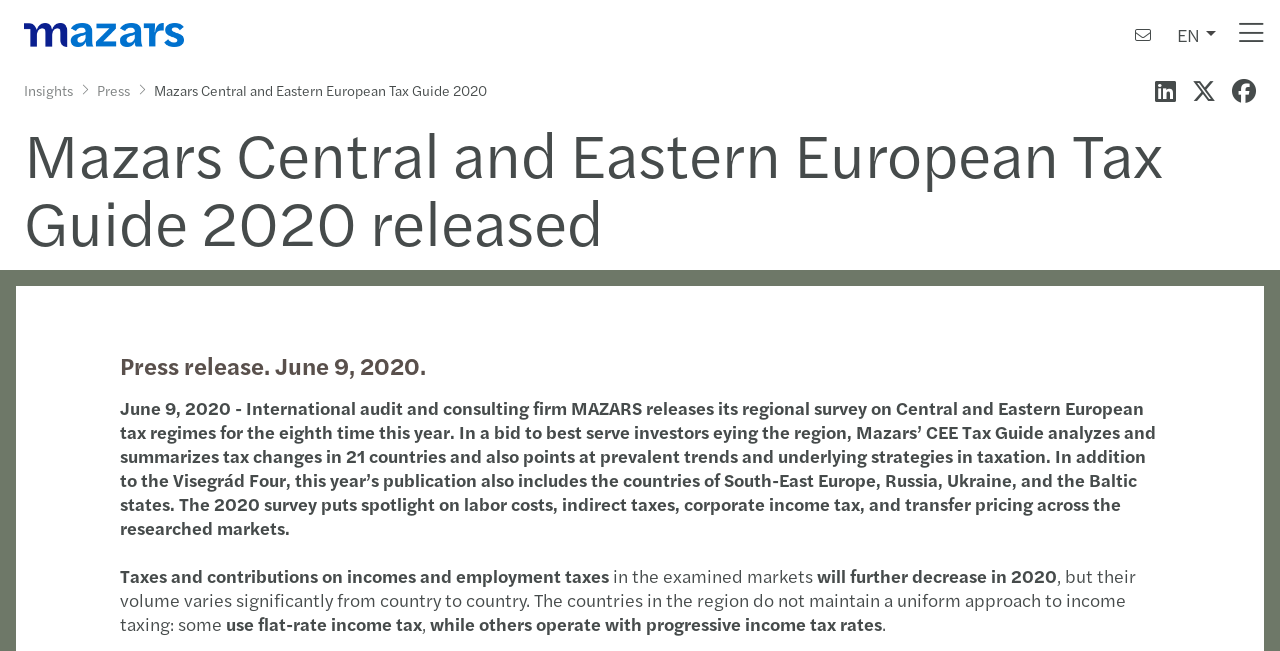Kindly determine the bounding box coordinates for the clickable area to achieve the given instruction: "Switch to German language".

[0.91, 0.073, 0.946, 0.113]